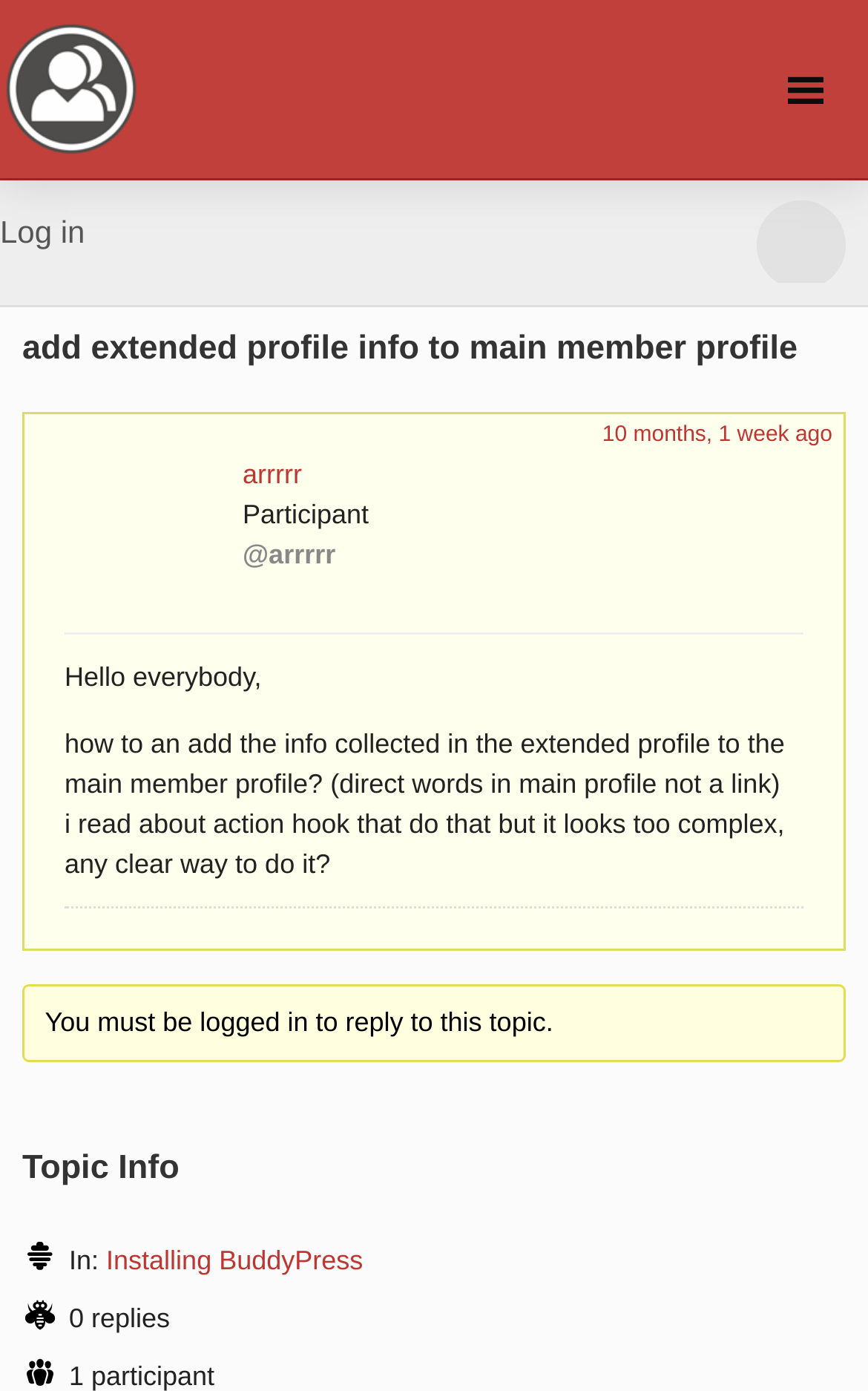Please use the details from the image to answer the following question comprehensively:
How many replies are there to this topic?

I looked at the 'Topic Info' section and found the text '0 replies', which indicates that there are no replies to this topic.